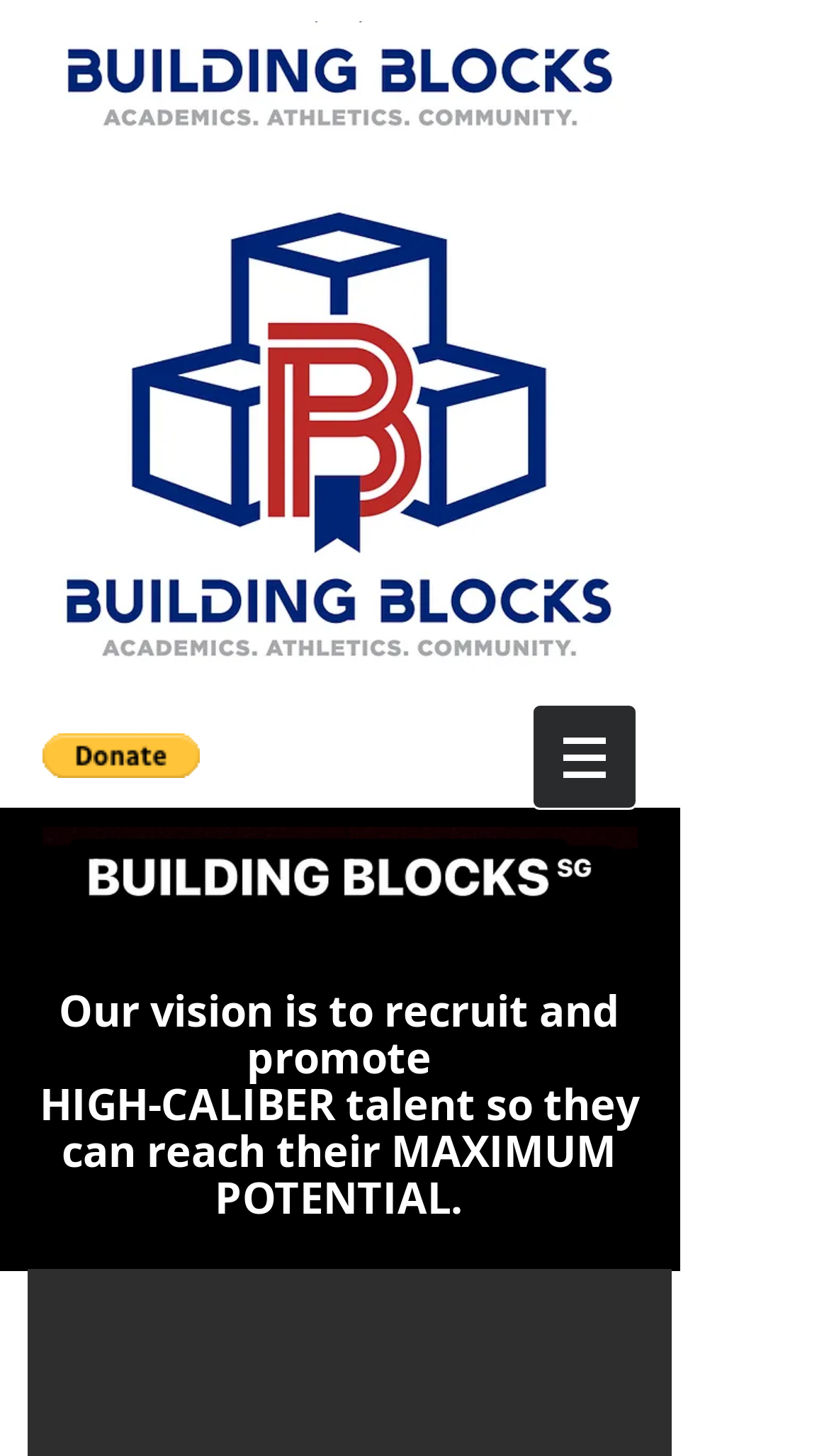Describe every aspect of the webpage in a detailed manner.

The webpage is titled "BBSG | BBMPROGRAM" and features a prominent image at the top, taking up most of the width, with a smaller version of the same image below it. 

On the left side, there is a "Donate via PayPal" button, positioned roughly in the middle of the page. 

To the right of the top image, there is a navigation menu labeled "Site", which contains a dropdown button with an accompanying icon. When expanded, the menu is likely to display additional options.

Below the navigation menu, there is another image, which appears to be a logo or icon. 

The main content of the page is a heading that states the organization's vision, which is to recruit and promote high-caliber talent to reach their maximum potential. This heading is positioned near the bottom of the page, spanning most of the width.